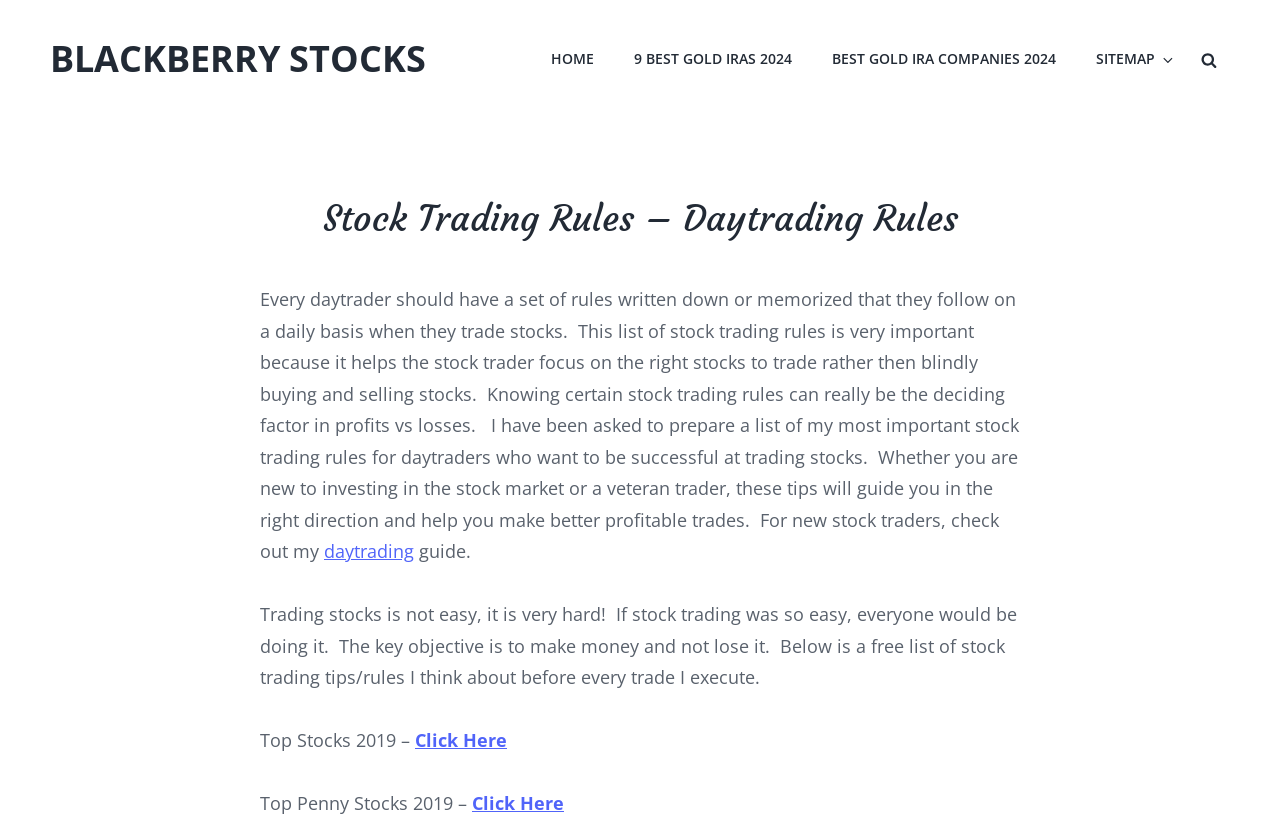Generate a thorough explanation of the webpage's elements.

The webpage is about stock trading rules and daytrading guidelines. At the top left, there is a link to "BLACKBERRY STOCKS". Next to it, on the top center, is a primary navigation menu with four links: "HOME", "9 BEST GOLD IRAS 2024", "BEST GOLD IRA COMPANIES 2024", and "SITEMAP". On the top right, there is a search button.

Below the navigation menu, there is a header section with a heading that reads "Stock Trading Rules – Daytrading Rules". Underneath the header, there is a block of text that explains the importance of having a set of rules for daytrading and how it can help traders focus on the right stocks and avoid losses. The text also mentions that the author has been asked to prepare a list of their most important stock trading rules for daytraders.

The text continues, discussing the challenges of trading stocks and the key objective of making money. It then introduces a list of free stock trading tips and rules that the author thinks about before every trade. Below this, there are two links to "Top Stocks 2019" and "Top Penny Stocks 2019", each with a "Click Here" button.